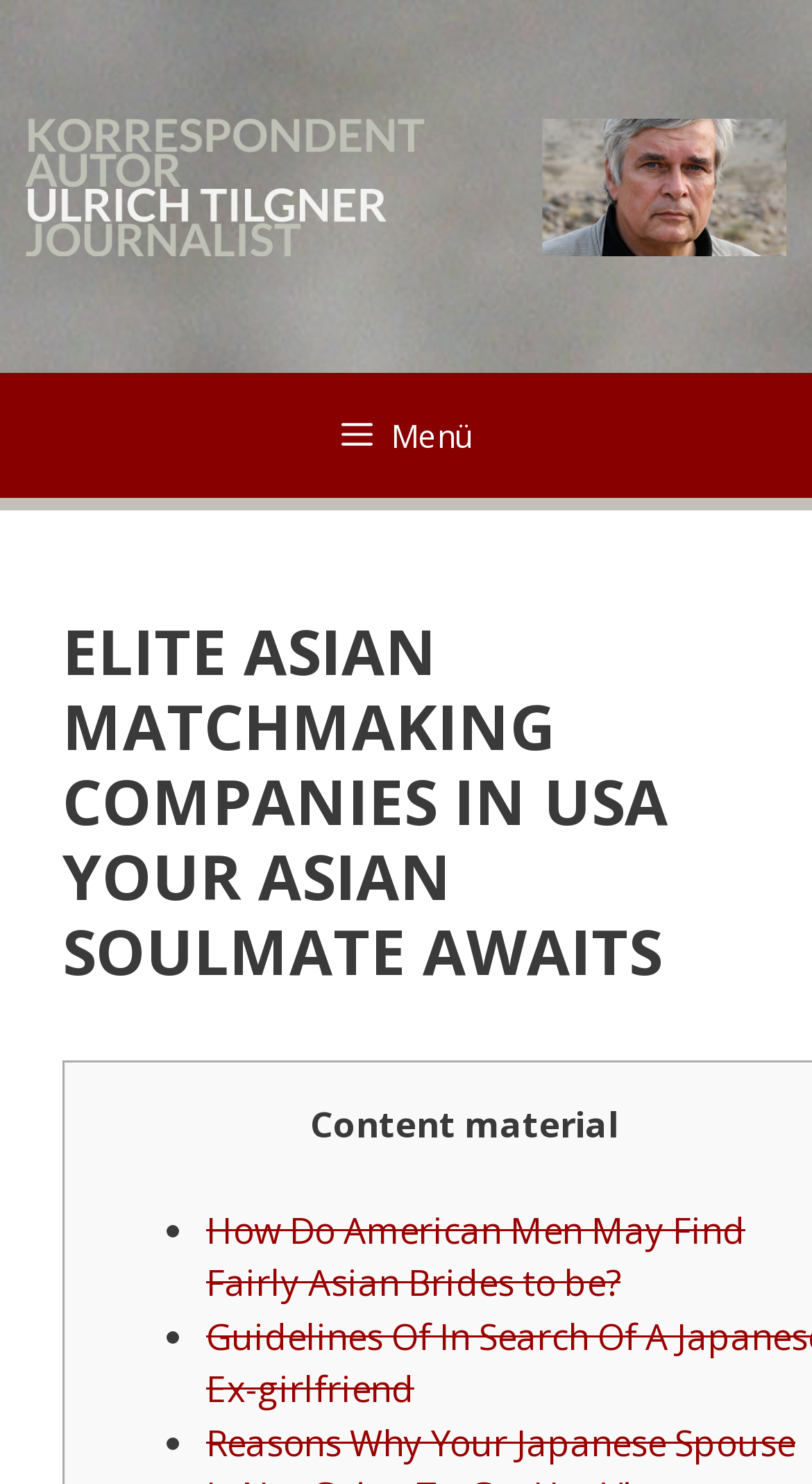Using the provided description: "Menü", find the bounding box coordinates of the corresponding UI element. The output should be four float numbers between 0 and 1, in the format [left, top, right, bottom].

[0.0, 0.251, 1.0, 0.335]